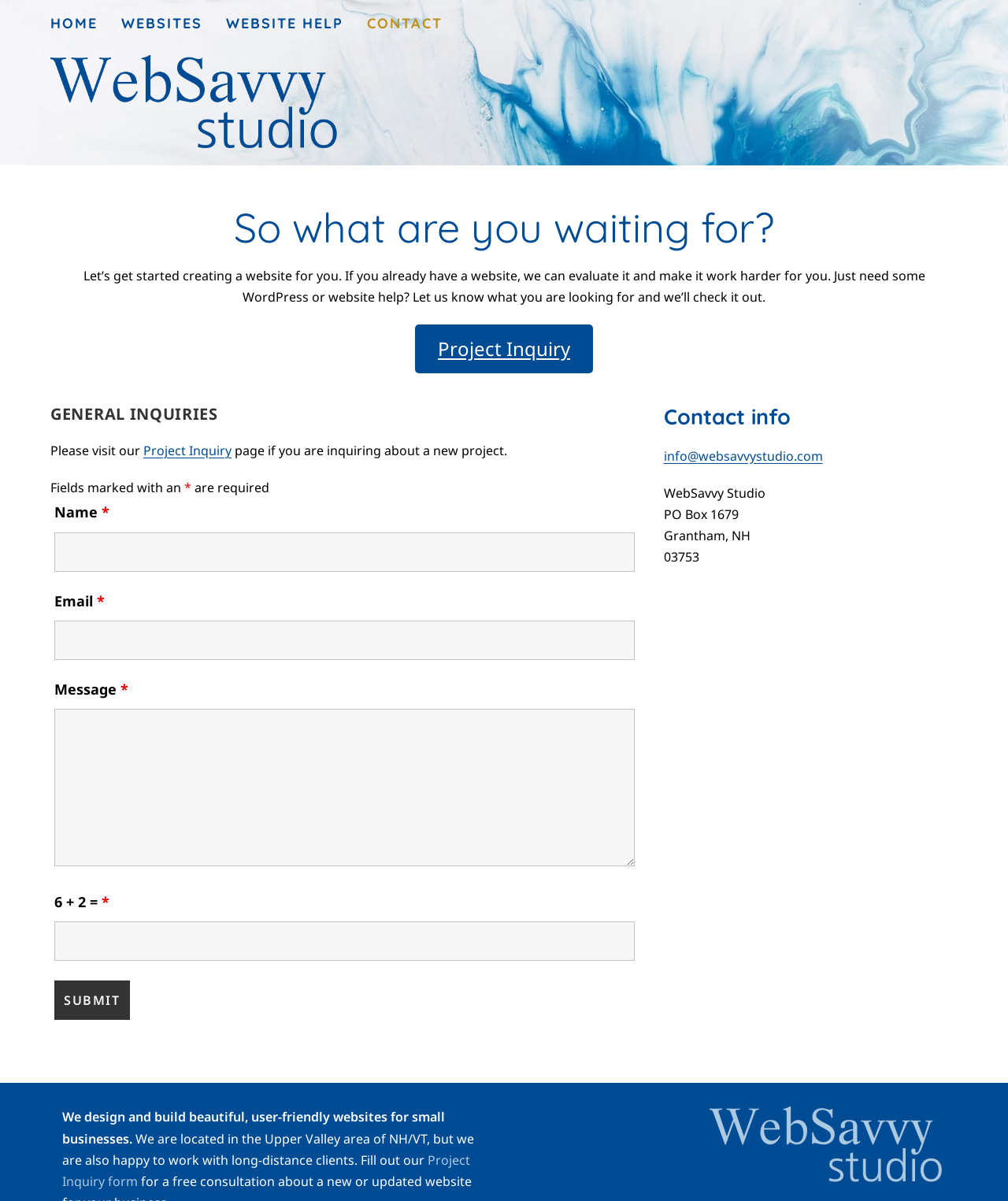What is the company name?
Please give a detailed and elaborate answer to the question.

I found the company name by looking at the top-left corner of the webpage, where the logo and company name are usually located. The image with the text 'WebSavvy Studio' is likely the company logo, and the text next to it confirms the company name.